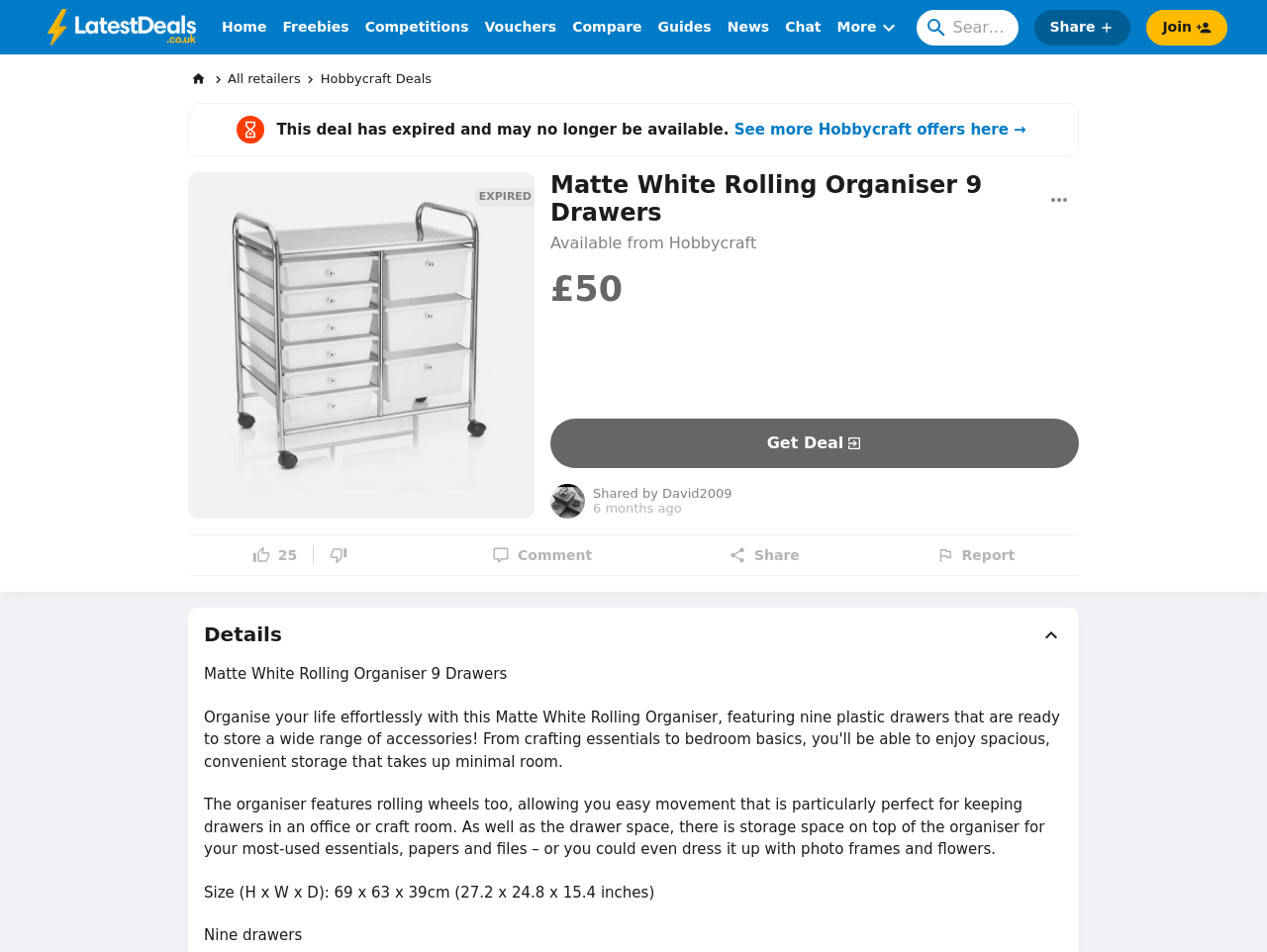Using the provided element description, identify the bounding box coordinates as (top-left x, top-left y, bottom-right x, bottom-right y). Ensure all values are between 0 and 1. Description: Shared by David2009

[0.468, 0.511, 0.578, 0.527]